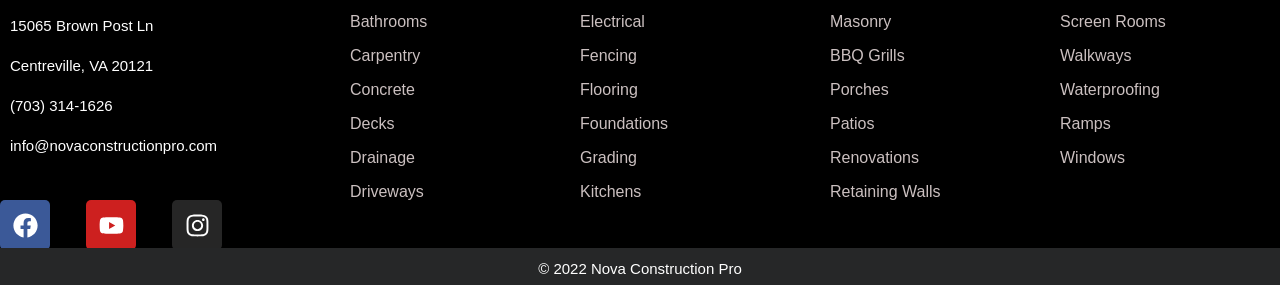What is the phone number of Nova Construction Pro?
Please utilize the information in the image to give a detailed response to the question.

The phone number can be found in the top section of the webpage, where it is listed as '(703) 314-1626'.